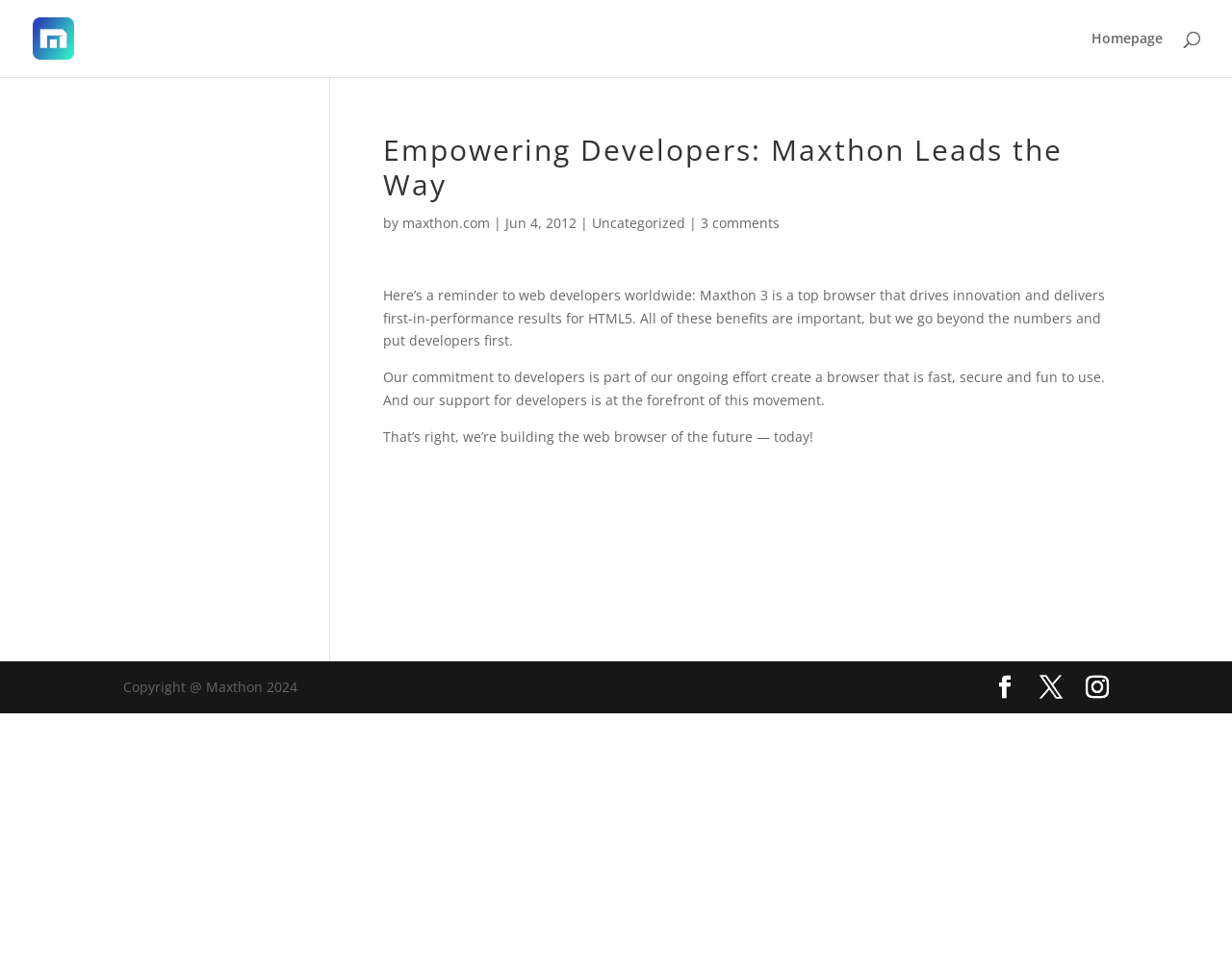Find the bounding box coordinates for the HTML element specified by: "alt="Maxthon | Privacy Private Browser"".

[0.027, 0.029, 0.06, 0.048]